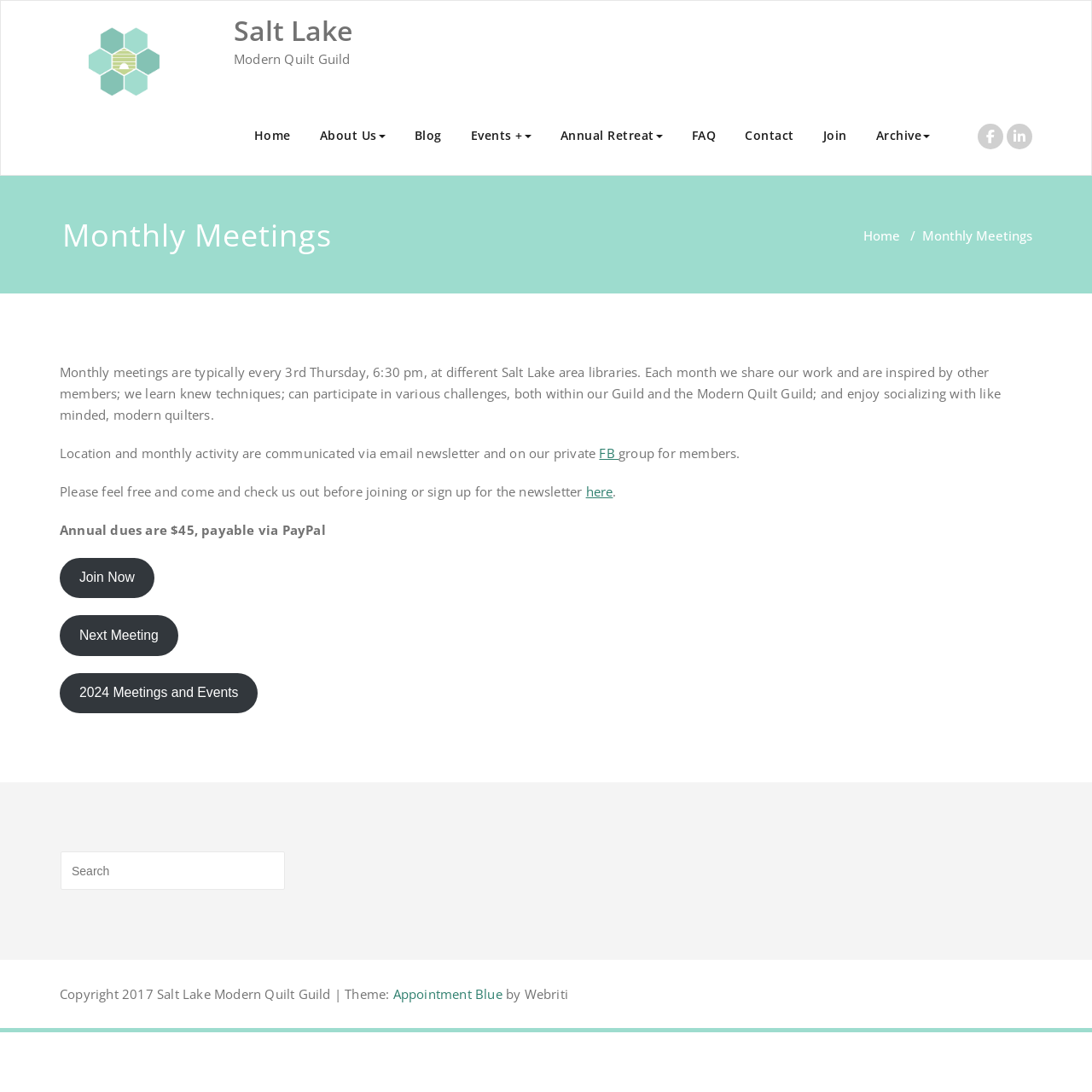Provide a comprehensive caption for the webpage.

The webpage is about the Salt Lake Modern Quilt Guild, specifically their monthly meetings. At the top, there is a logo with the text "Salt Lake" and an image of Salt Lake. Below this, the title "Modern Quilt Guild" is displayed. 

A navigation menu is located on the top right, consisting of 9 links: "Home", "About Us", "Blog", "Events +", "Annual Retreat", "FAQ", "Contact", "Join", and "Archive". 

The main content of the page is divided into sections. The first section is headed by "Monthly Meetings" and provides information about the meetings, including the schedule, location, and activities. 

Below this, there are three links: "Join Now", "Next Meeting", and "2024 Meetings and Events". A search box is located on the bottom left, allowing users to search the website. 

At the very bottom, there is a copyright notice with a link to the theme designer, "Appointment Blue by Webriti". Additionally, there are two social media links, represented by icons, on the top right corner.